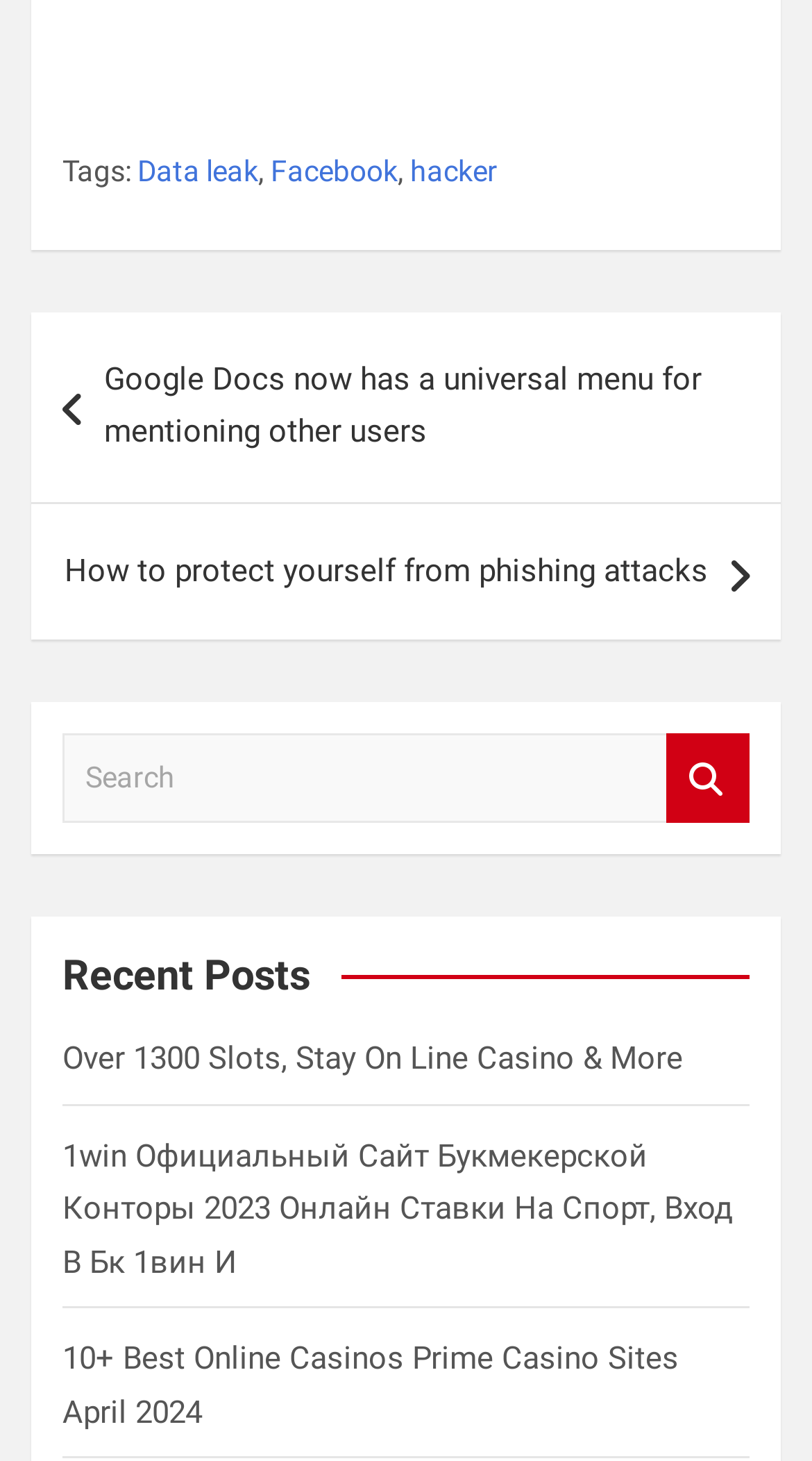What is the purpose of the button next to the search box?
From the screenshot, supply a one-word or short-phrase answer.

Search